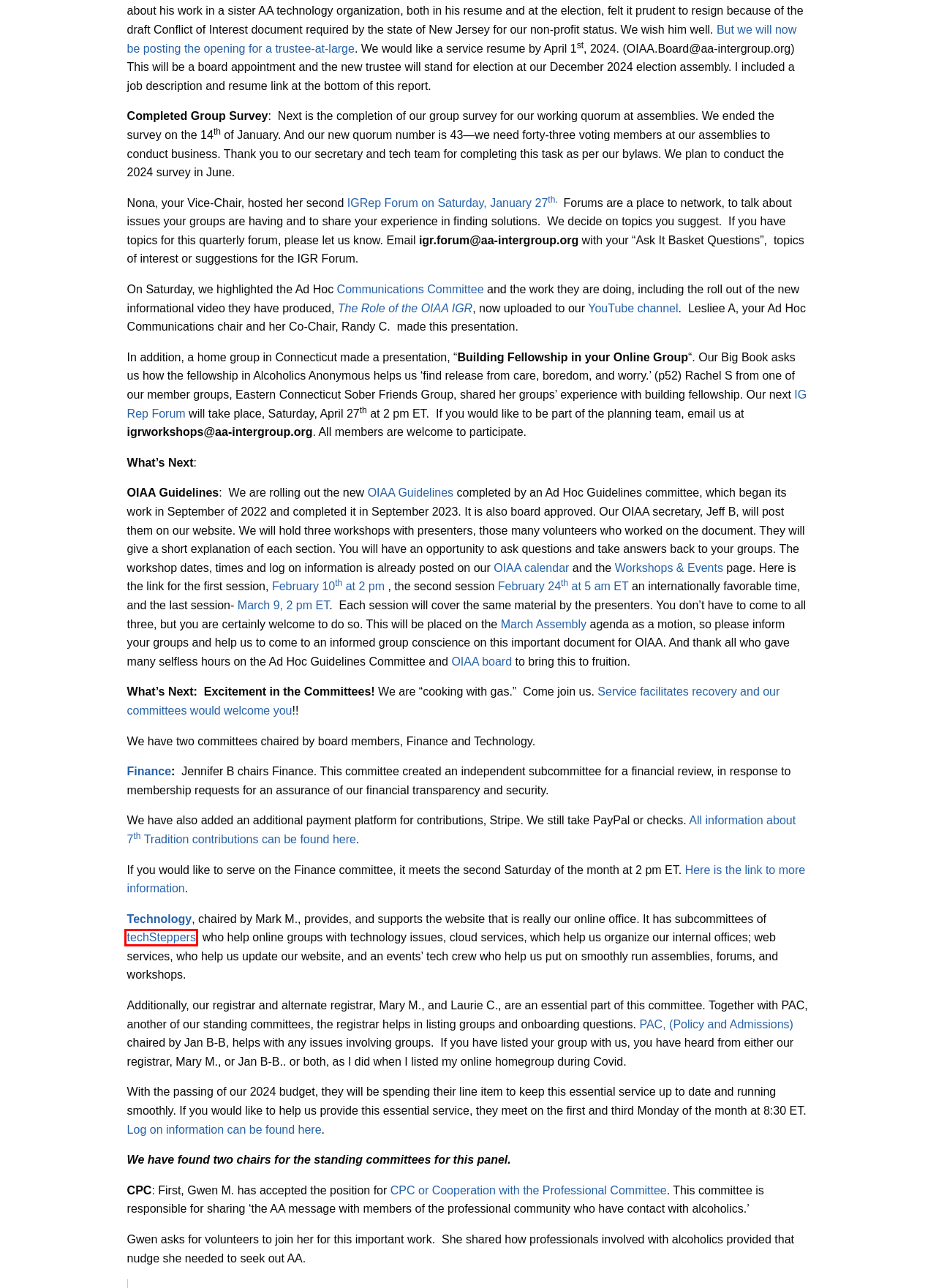Using the screenshot of a webpage with a red bounding box, pick the webpage description that most accurately represents the new webpage after the element inside the red box is clicked. Here are the candidates:
A. Cooperation with the Professional Community (CPC) – Online Intergroup of Alcoholics Anonymous
B. Workshops & Events – Online Intergroup of Alcoholics Anonymous
C. Policy & Admissions (PAC) – Online Intergroup of Alcoholics Anonymous
D. Guidelines Review Session – Online Intergroup of Alcoholics Anonymous
E. Communications – Online Intergroup of Alcoholics Anonymous
F. OIAA GUIDELINES – Online Intergroup of Alcoholics Anonymous
G. Online Meeting Help – Online Intergroup of Alcoholics Anonymous
H. 7th Tradition Contribution – Online Intergroup of Alcoholics Anonymous

G